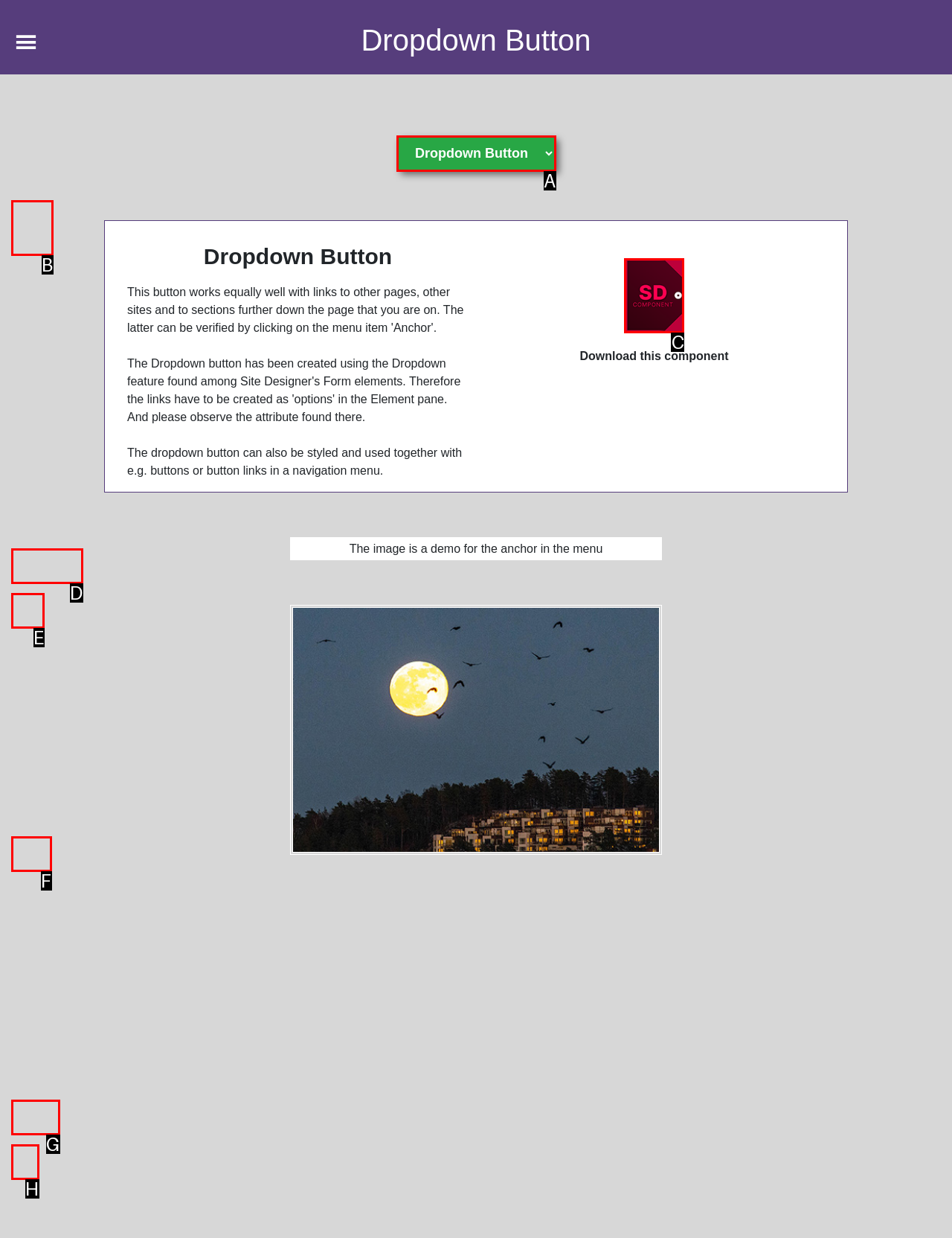Determine which HTML element best suits the description: Search. Reply with the letter of the matching option.

None